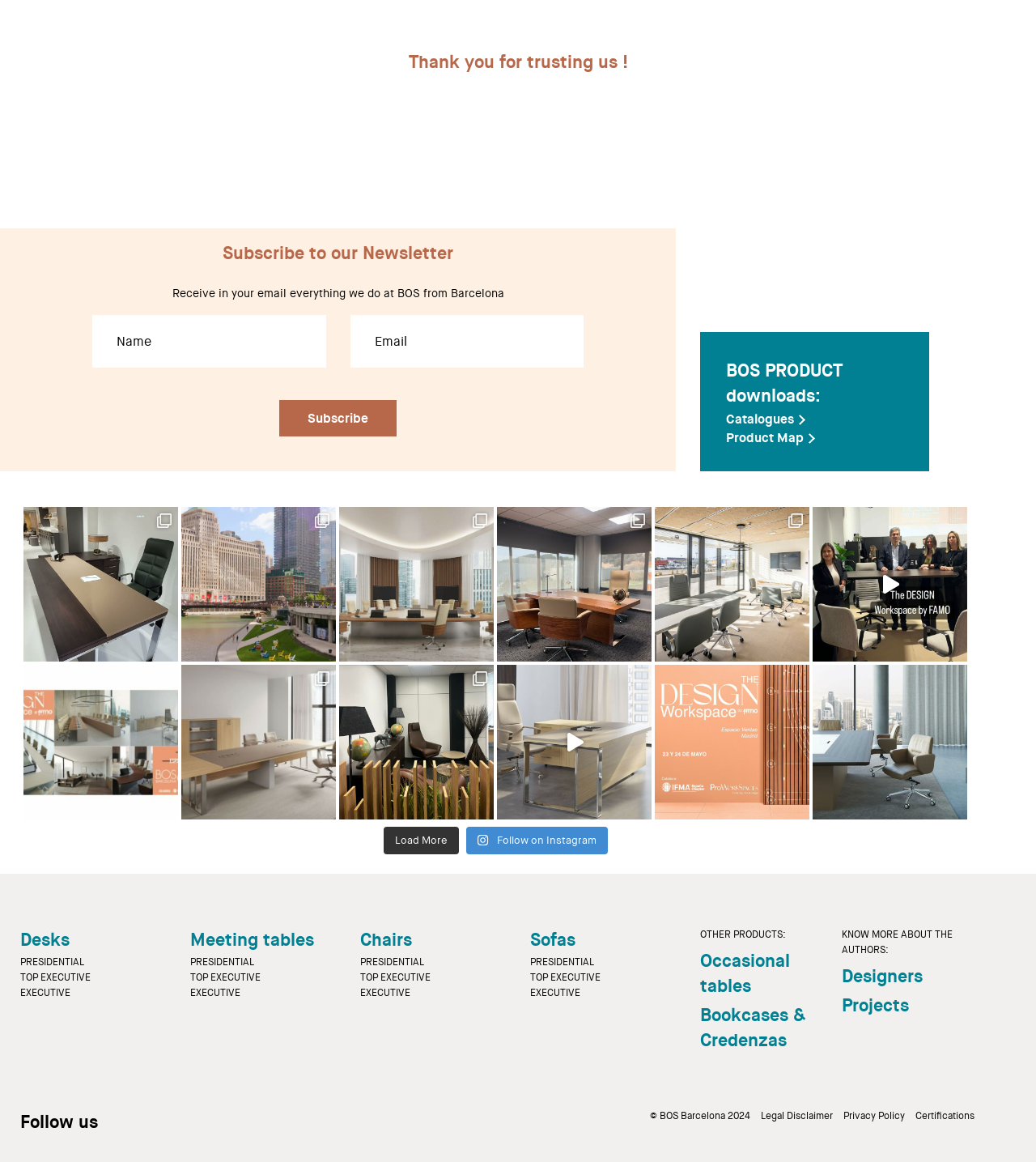Could you provide the bounding box coordinates for the portion of the screen to click to complete this instruction: "Load more"?

[0.371, 0.712, 0.443, 0.735]